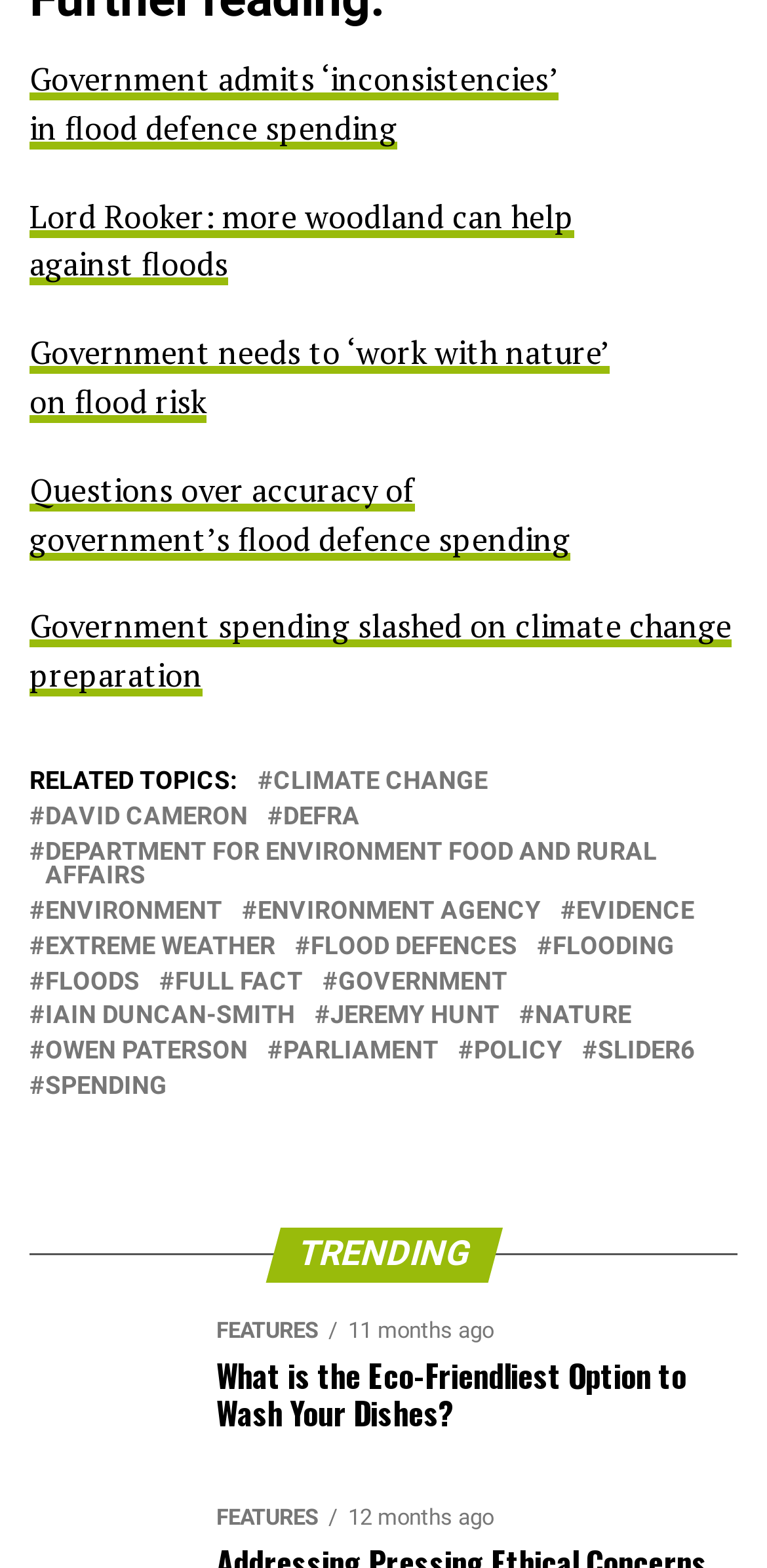What is the topic of the first link?
Based on the image, please offer an in-depth response to the question.

The first link on the webpage has the text 'Government admits ‘inconsistencies’ in flood defence spending', which indicates that the topic of the first link is related to flood defence spending.